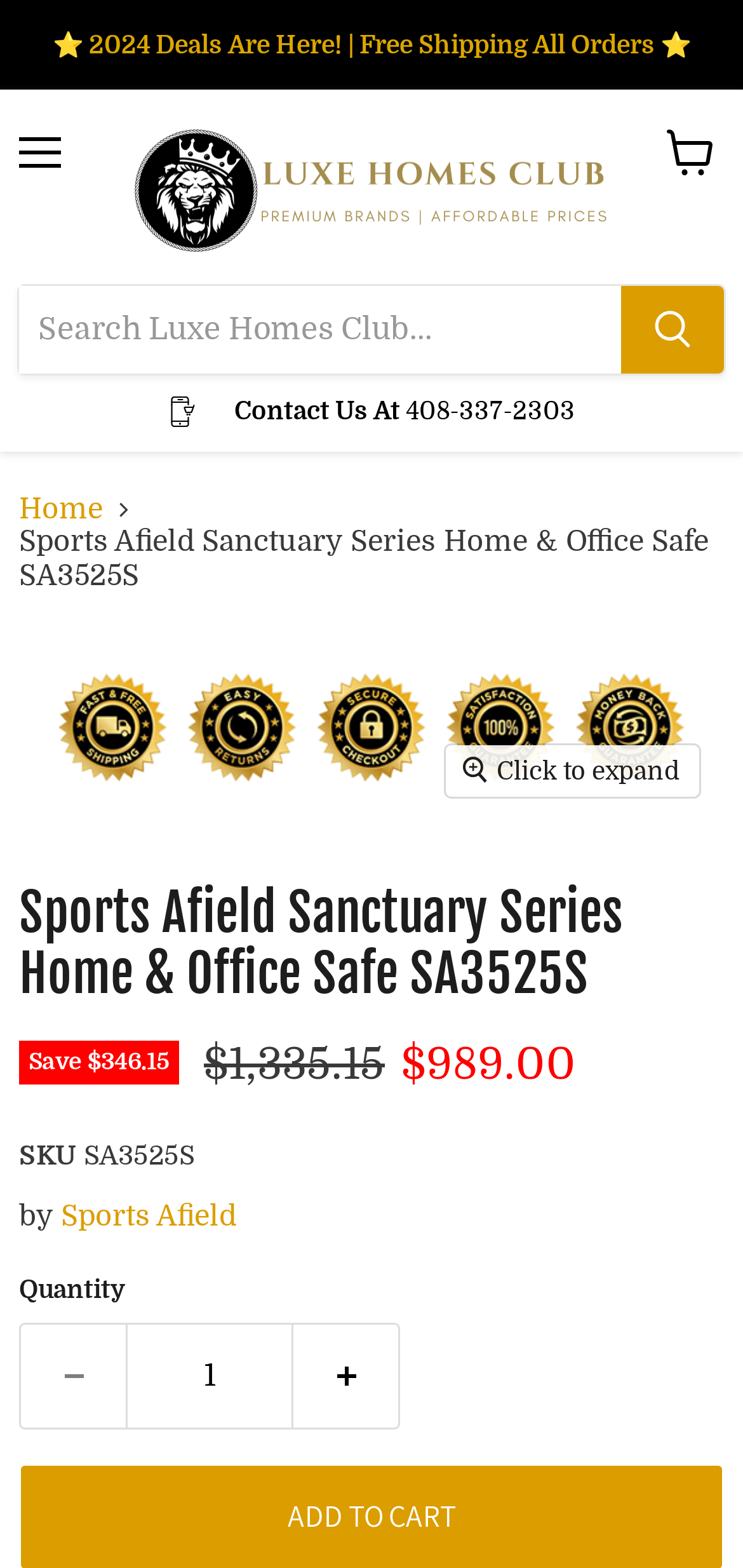What is the product's SKU?
Provide a detailed answer to the question using information from the image.

The product's SKU can be found in the section with the heading 'Sports Afield Sanctuary Series Home & Office Safe SA3525S'. It is displayed as 'SA3525S' next to the label 'SKU'.